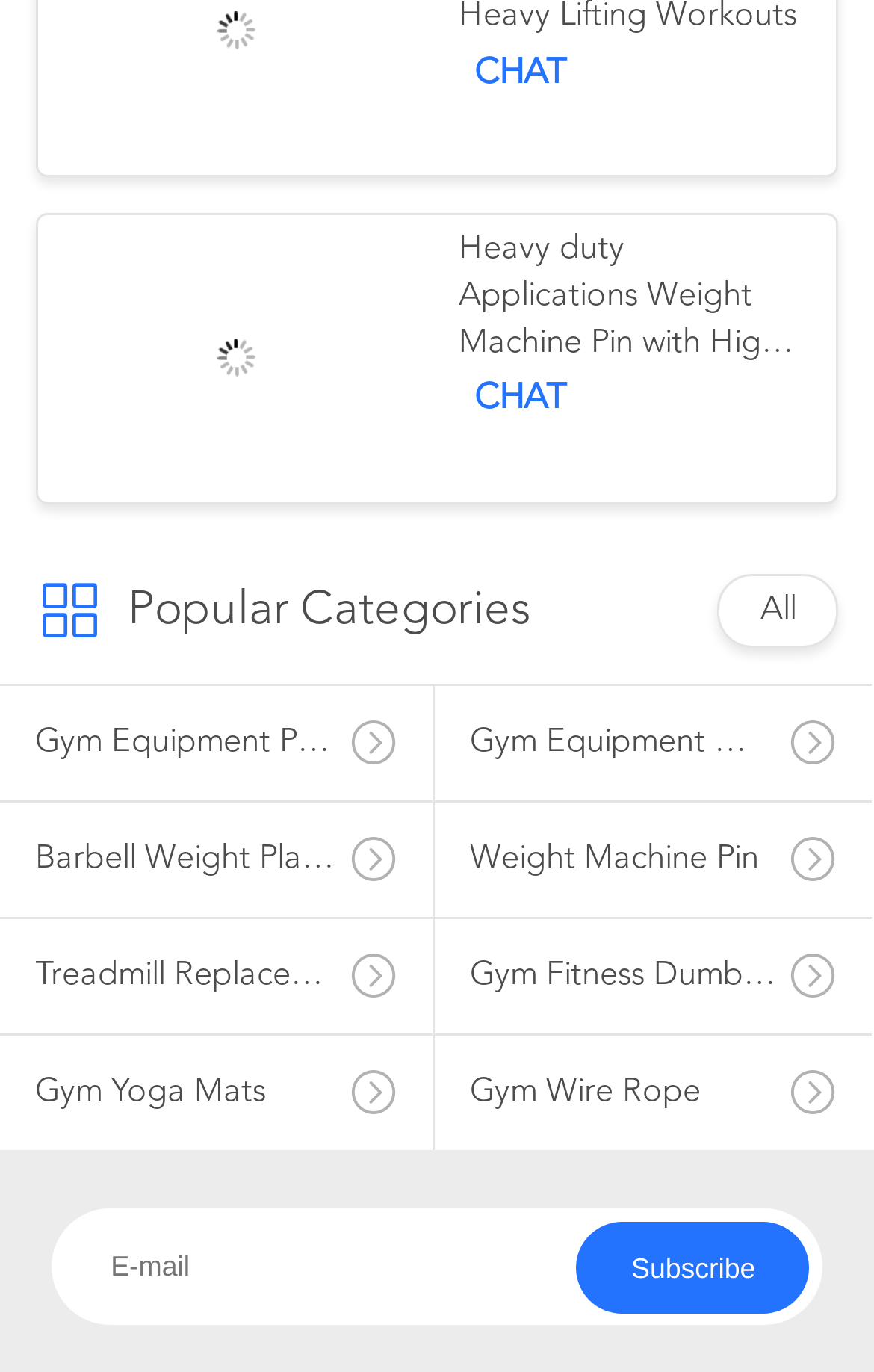Find the bounding box coordinates of the clickable region needed to perform the following instruction: "Subscribe to the newsletter". The coordinates should be provided as four float numbers between 0 and 1, i.e., [left, top, right, bottom].

[0.66, 0.89, 0.927, 0.958]